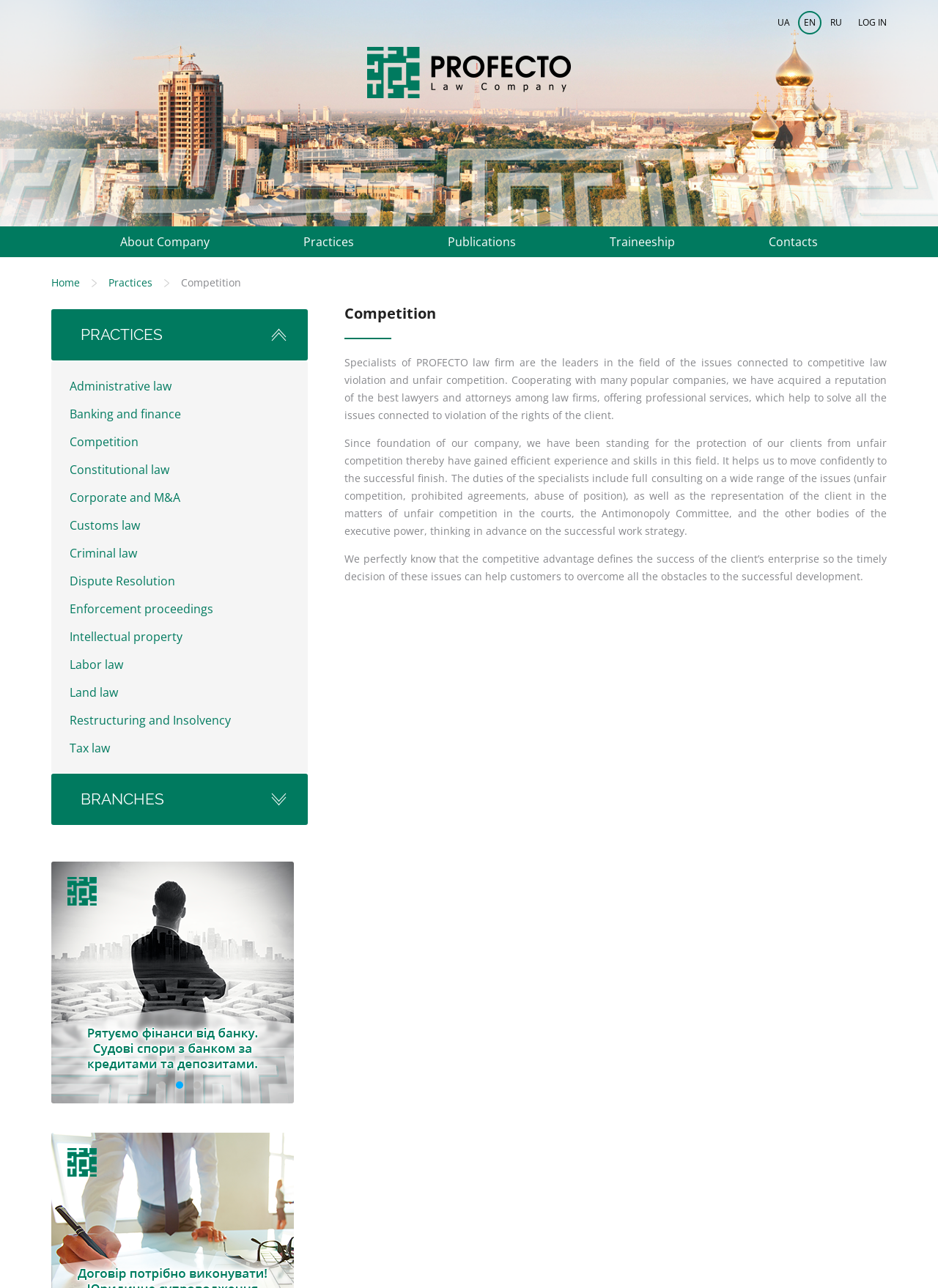What is the topic of the webpage?
Craft a detailed and extensive response to the question.

I determined the topic of the webpage by reading the heading 'Competition' and the surrounding text, which discusses competitive law violation and unfair competition.